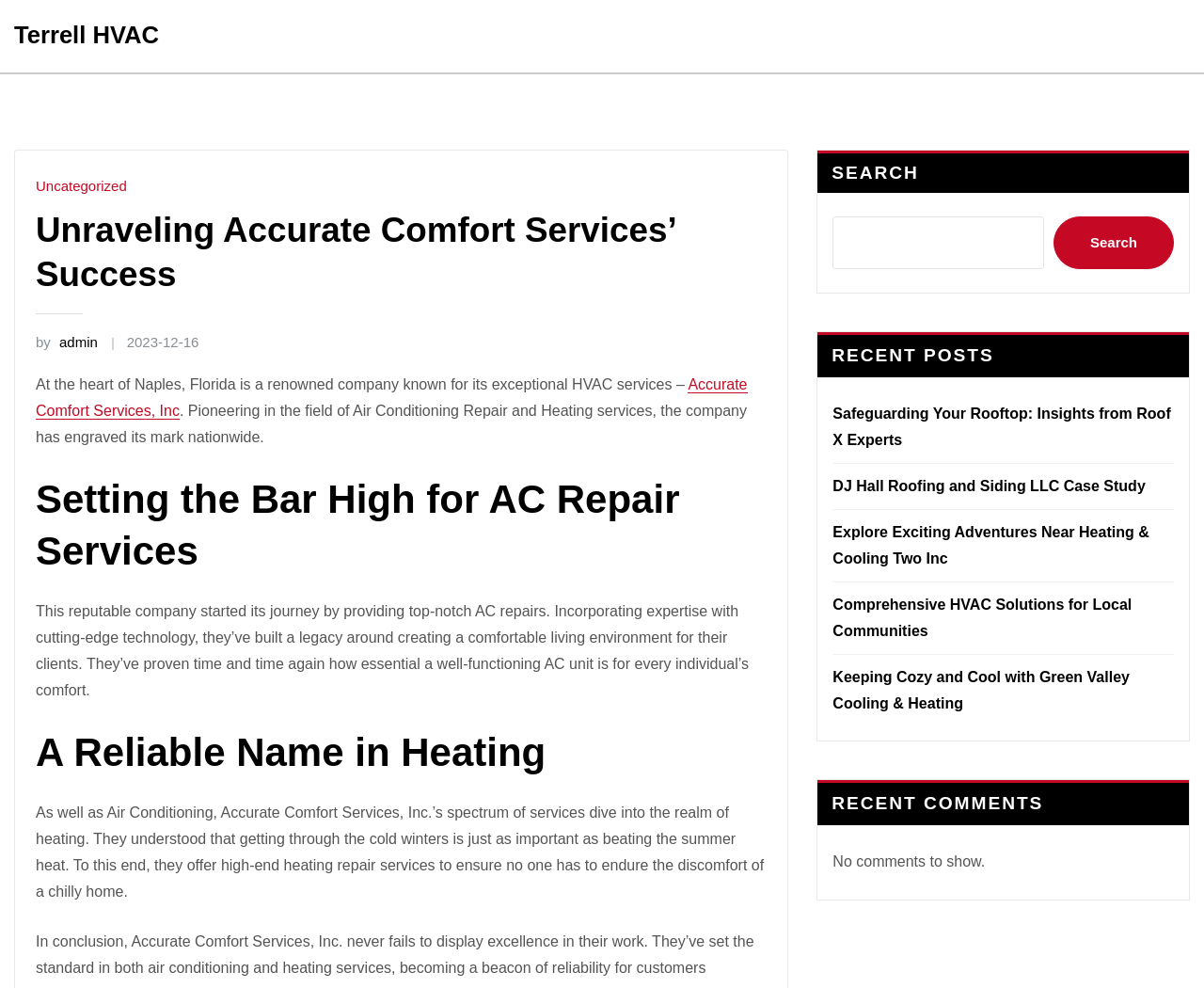Specify the bounding box coordinates of the area that needs to be clicked to achieve the following instruction: "Search for something".

[0.692, 0.219, 0.867, 0.272]